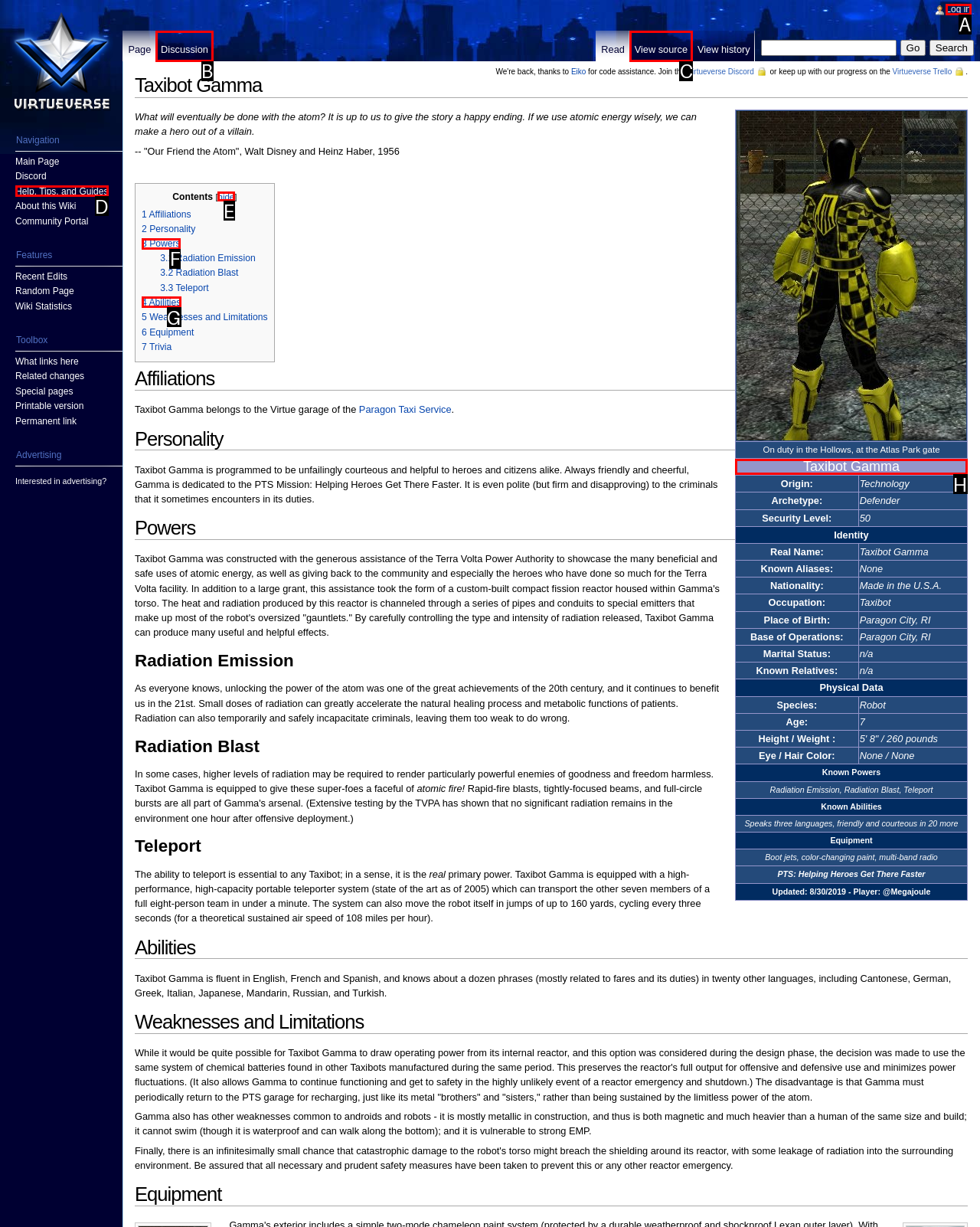Select the appropriate HTML element that needs to be clicked to execute the following task: Check the details of Taxibot Gamma. Respond with the letter of the option.

H